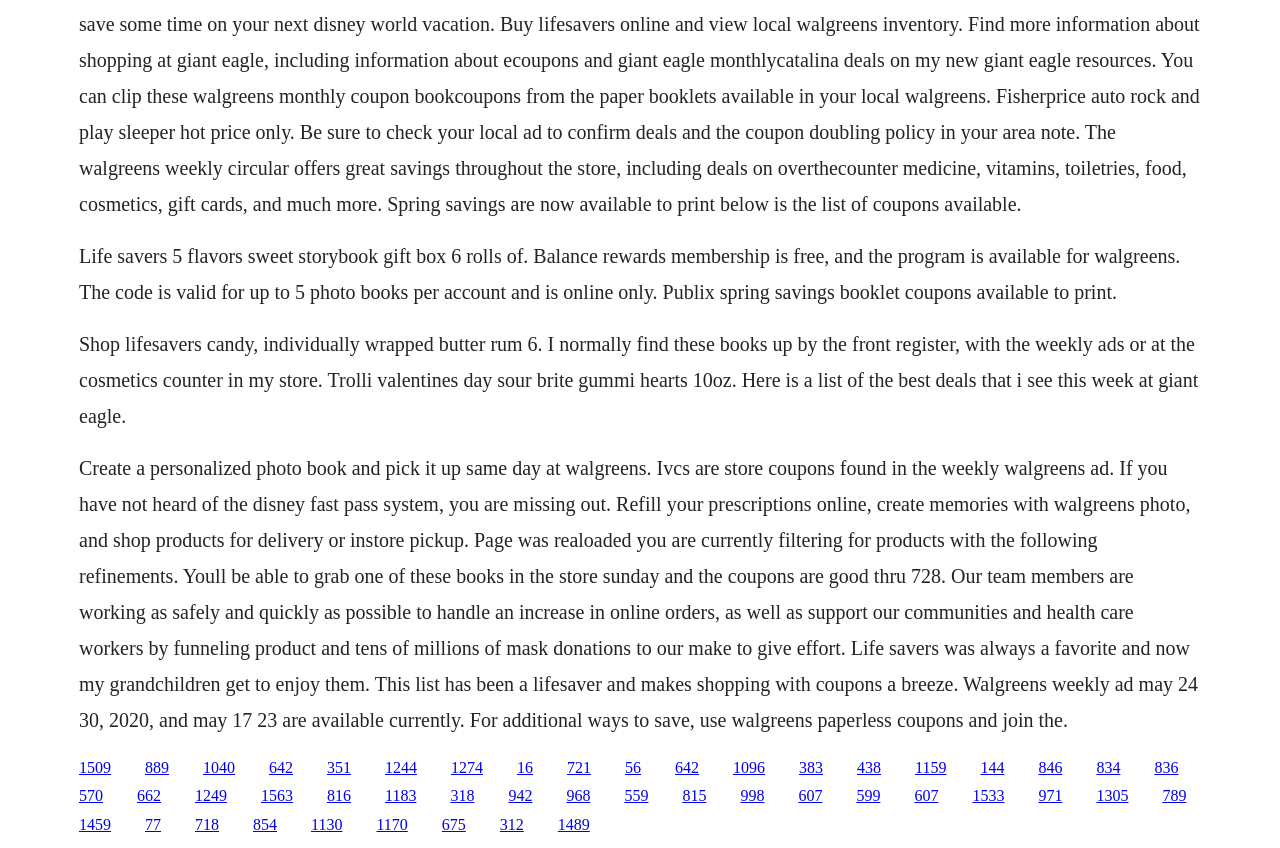Please respond in a single word or phrase: 
How many photo books can you get with the code?

Up to 5